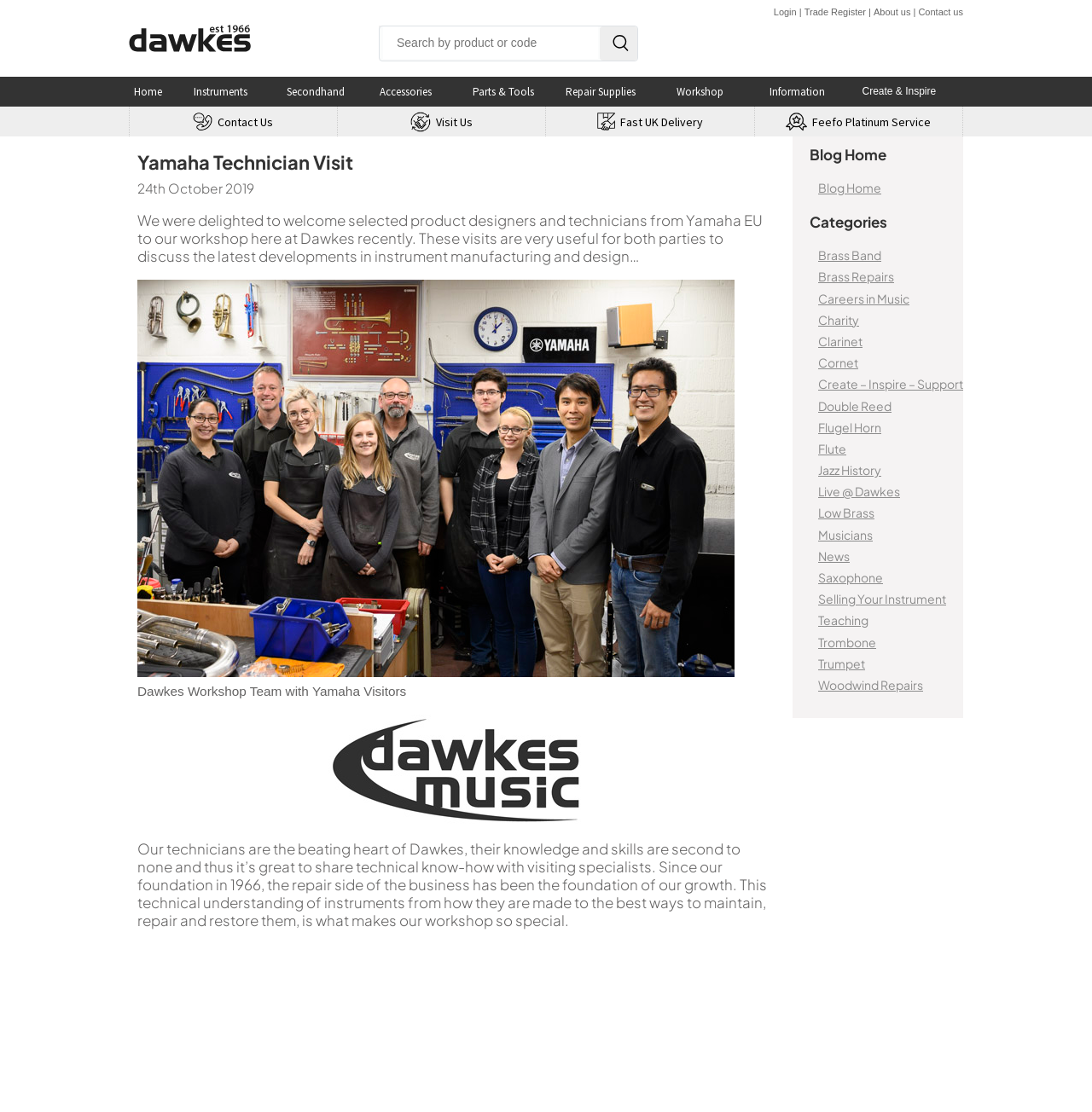Describe all the significant parts and information present on the webpage.

The webpage is about Dawkes Music, a music instrument store. At the top, there is a logo and a search bar with a "Search" button next to it. Below the search bar, there are several links to different sections of the website, including "Contact us", "About us", "Trade Register", and "Login".

On the left side of the page, there are four images with text overlays, promoting "Contact us", "Visit Dawkes Music", "Fast UK Delivery", and "Award Winning Service". Below these images, there is a navigation menu with links to different instrument categories, including "Home", "Instruments", "CLARINETS", "SAXOPHONES", "TRUMPETS", "TROMBONES", "FLUTES", "RECORDERS", "CORNETS", "FRENCH HORNS", "BASSOONS", "FIFES", "OBOES", and "COR ANGLAIS".

The main content of the page is divided into three sections, each with a table layout. The first section lists different types of clarinets, saxophones, trumpets, and trombones. The second section lists flutes, recorders, cornets, French horns, and bassoons. The third section lists fifes, oboes, cor anglais, and baritone horns.

At the bottom of the page, there is a brief description of a recent event, where a team of product designers and technicians from Yamaha EU visited the workshop at Dawkes Music, with a link to the blog for more information.